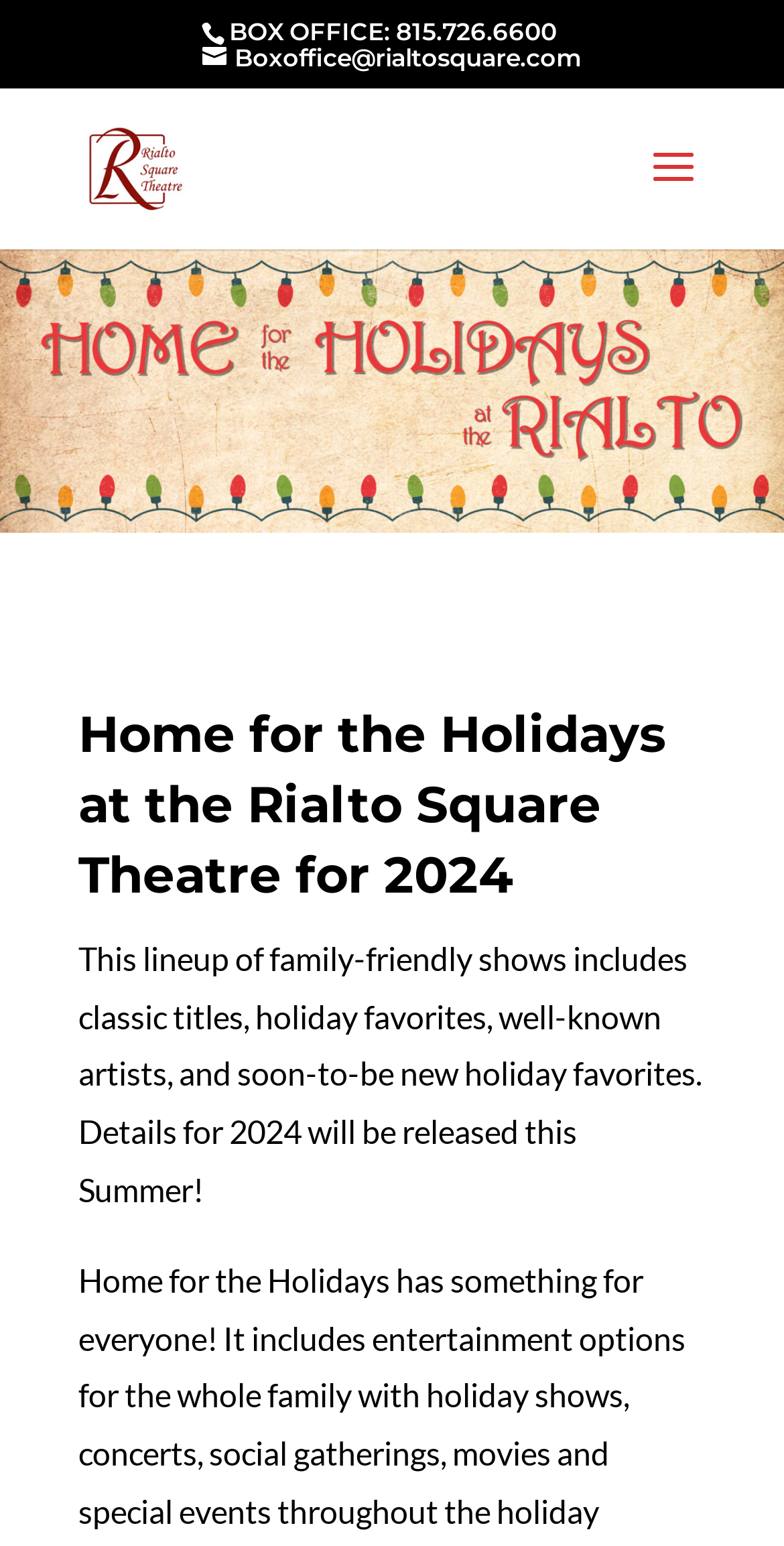When will details for 2024 shows be released?
Please give a detailed answer to the question using the information shown in the image.

I found the answer by looking at the static text element that says 'Details for 2024 will be released this Summer!'. This indicates that the details for the 2024 shows will be released during the summer season.